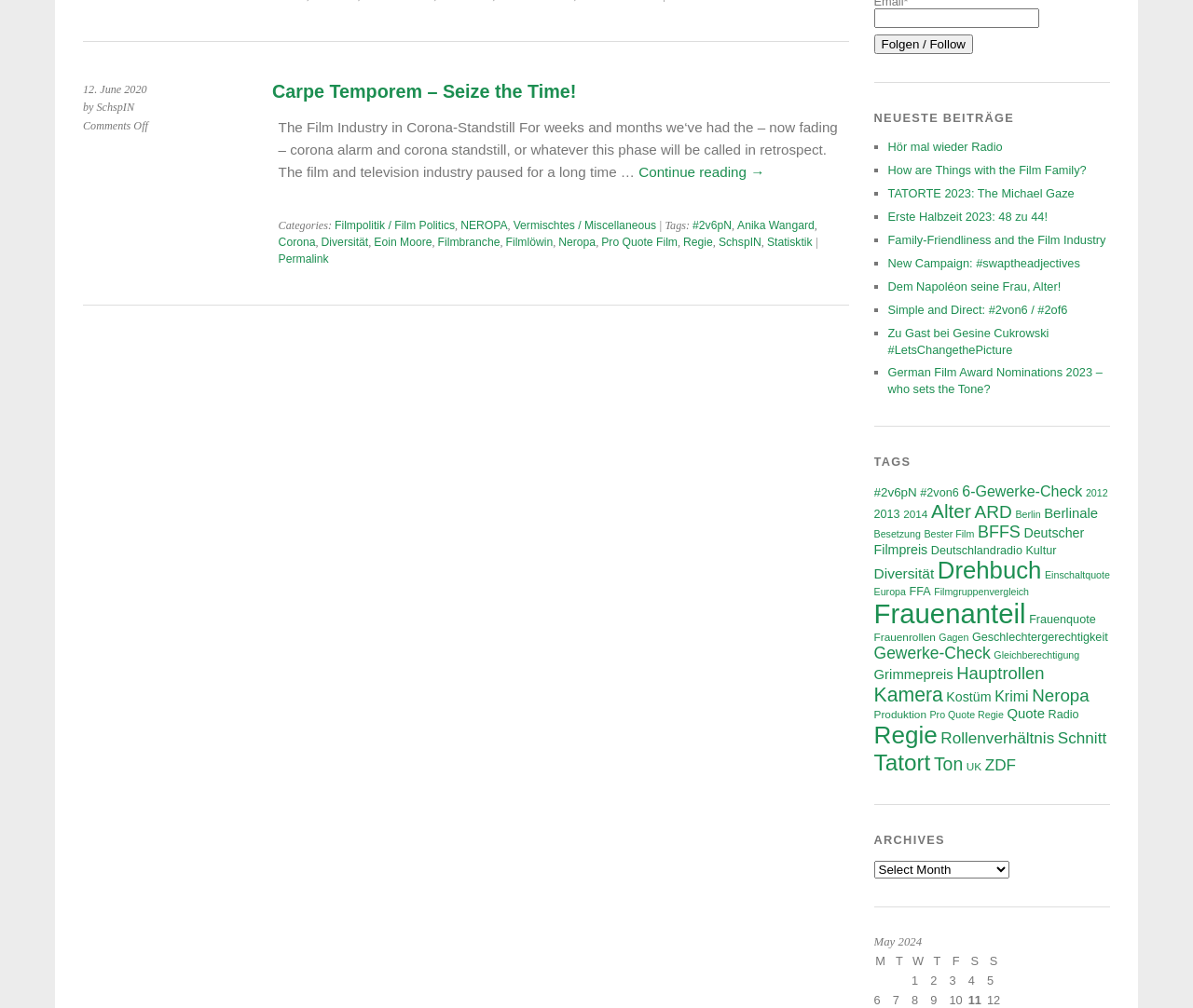Locate the bounding box of the UI element with the following description: "Bester Film".

[0.775, 0.524, 0.817, 0.535]